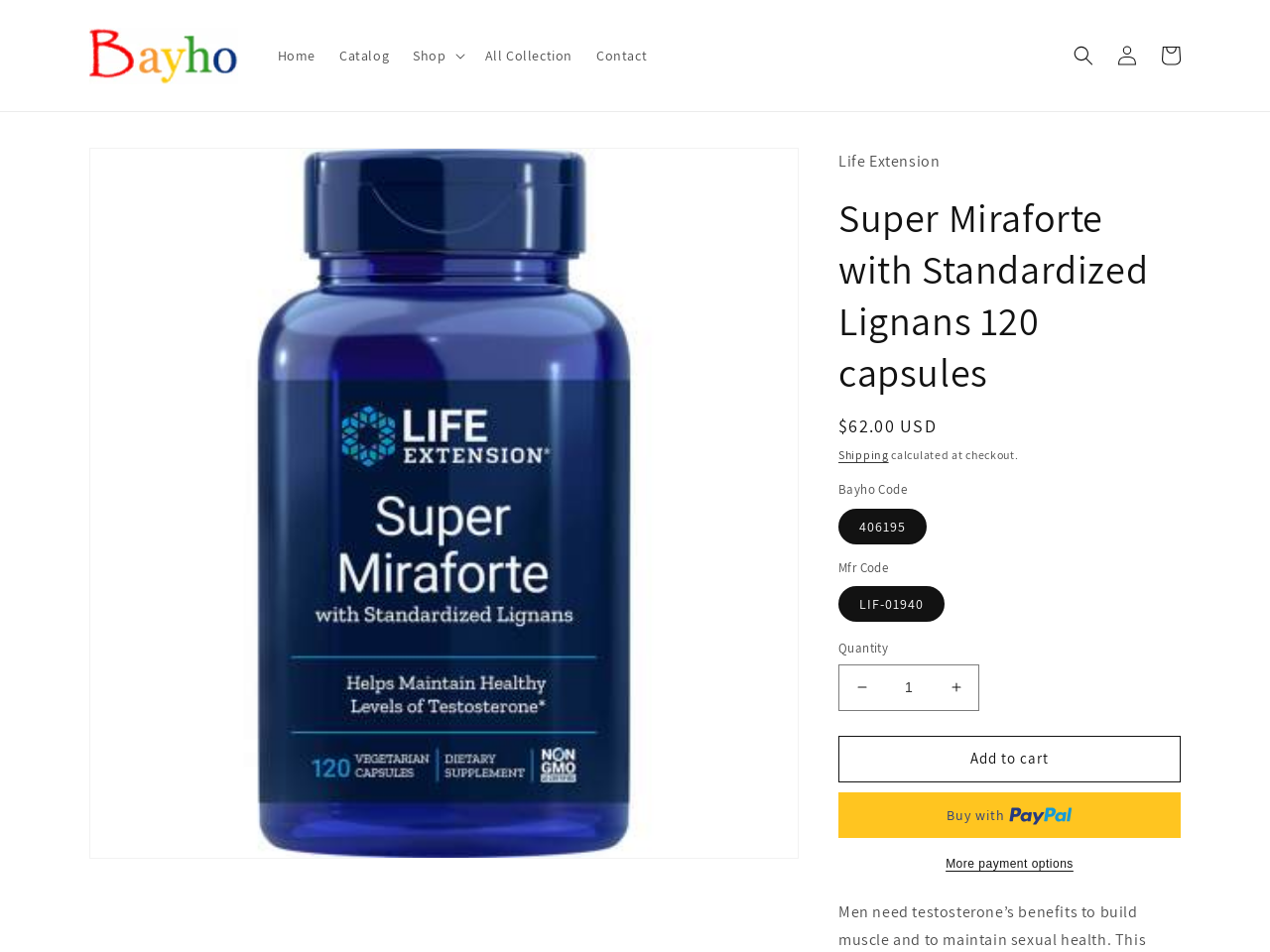Provide a comprehensive caption for the webpage.

The webpage appears to be a product page for "Super Miraforte with Standardized Lignans 120 capsules" on the Bayho website. At the top left, there is a logo and a link to "Bayho Vitamin Health Products" accompanied by an image. Next to it, there are navigation links to "Home", "Catalog", and "All Collection". 

On the top right, there is a search button and links to "Log in" and "Cart". Below the navigation bar, there is a gallery viewer section that takes up most of the page's width. Within this section, there is a large image of the product, and a link to "Skip to product information". 

To the right of the image, there is a section with the product title "Super Miraforte with Standardized Lignans 120 capsules" in a heading, followed by a brief description and the regular price of "$62.00 USD". Below this, there are links to "Shipping" and a note that the shipping cost will be calculated at checkout. 

Further down, there are two groups of radio buttons, one for "Bayho Code" and another for "Mfr Code", each with a selected option. Next to these groups, there is a quantity selector with buttons to decrease and increase the quantity, and a spin button to input the quantity manually. 

Below the quantity selector, there are two prominent buttons: "Add to cart" and "Buy now with PayPal", with the latter accompanied by a PayPal logo. Finally, there is a button for "More payment options" at the bottom.